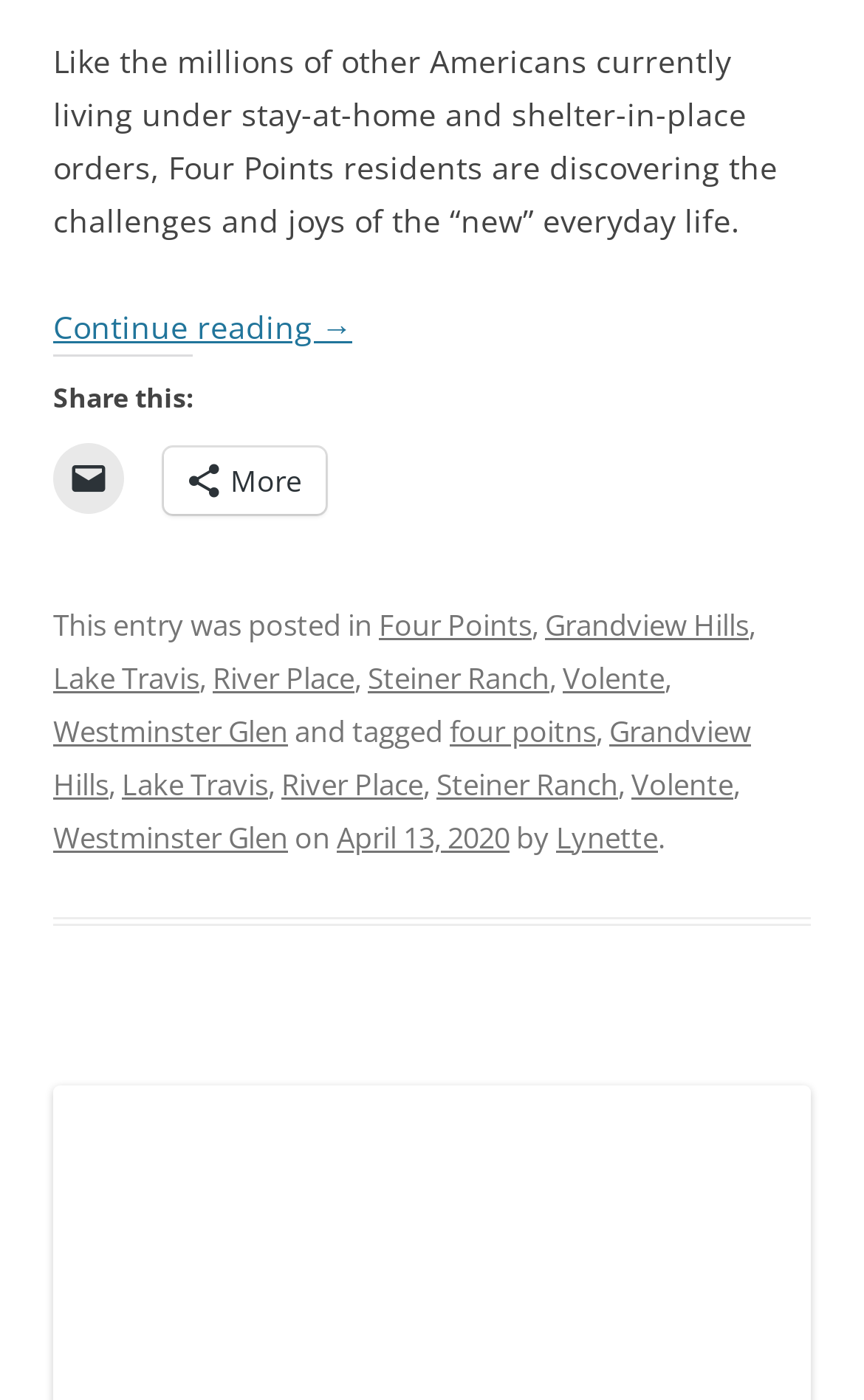Refer to the image and provide a thorough answer to this question:
What is the purpose of the 'Share this:' section?

The 'Share this:' section appears to provide options for sharing the article, including emailing a link to a friend and more. This suggests that the purpose of this section is to allow readers to share the article with others.